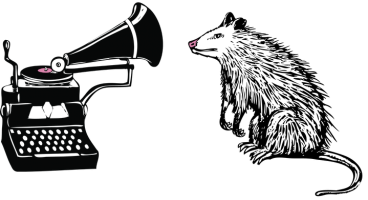What is the distinctive feature of the opossum's snout?
Could you answer the question in a detailed manner, providing as much information as possible?

The opossum, depicted in a sketchy, artistic style, sits upright with its distinctive features, such as a pointy snout and a fluffy, scruffy coat, clearly visible.